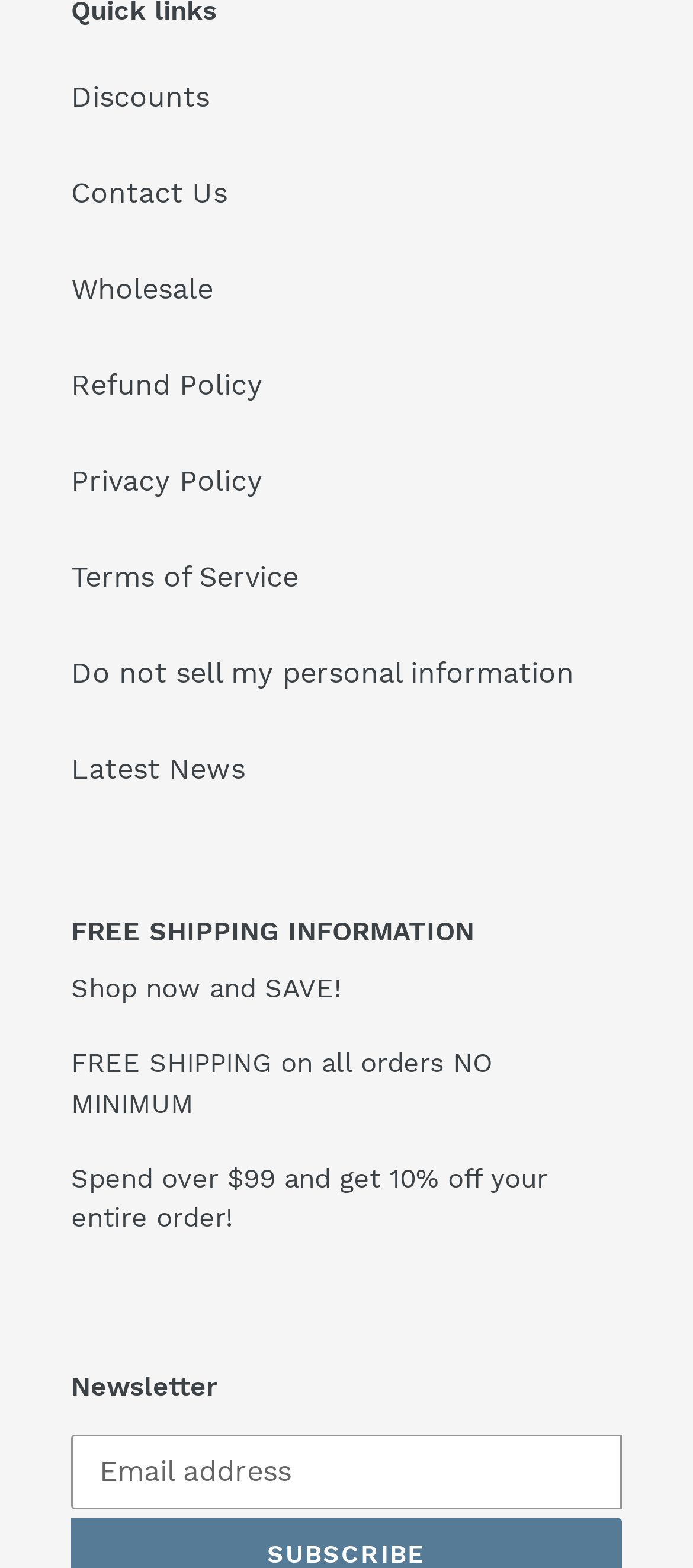Locate the bounding box coordinates of the element's region that should be clicked to carry out the following instruction: "Read Refund Policy". The coordinates need to be four float numbers between 0 and 1, i.e., [left, top, right, bottom].

[0.103, 0.235, 0.379, 0.256]